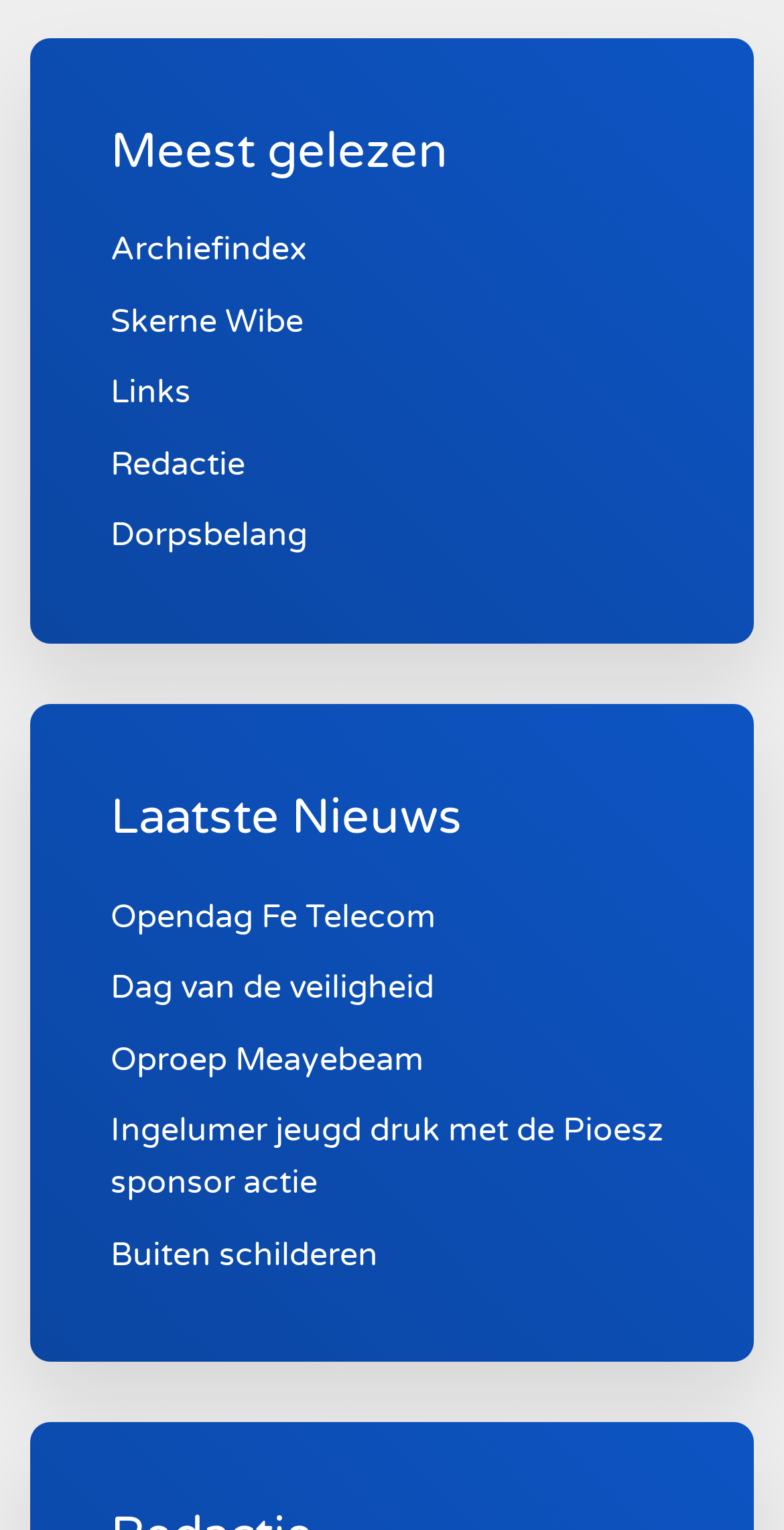Given the webpage screenshot and the description, determine the bounding box coordinates (top-left x, top-left y, bottom-right x, bottom-right y) that define the location of the UI element matching this description: Opendag Fe Telecom

[0.141, 0.586, 0.556, 0.612]